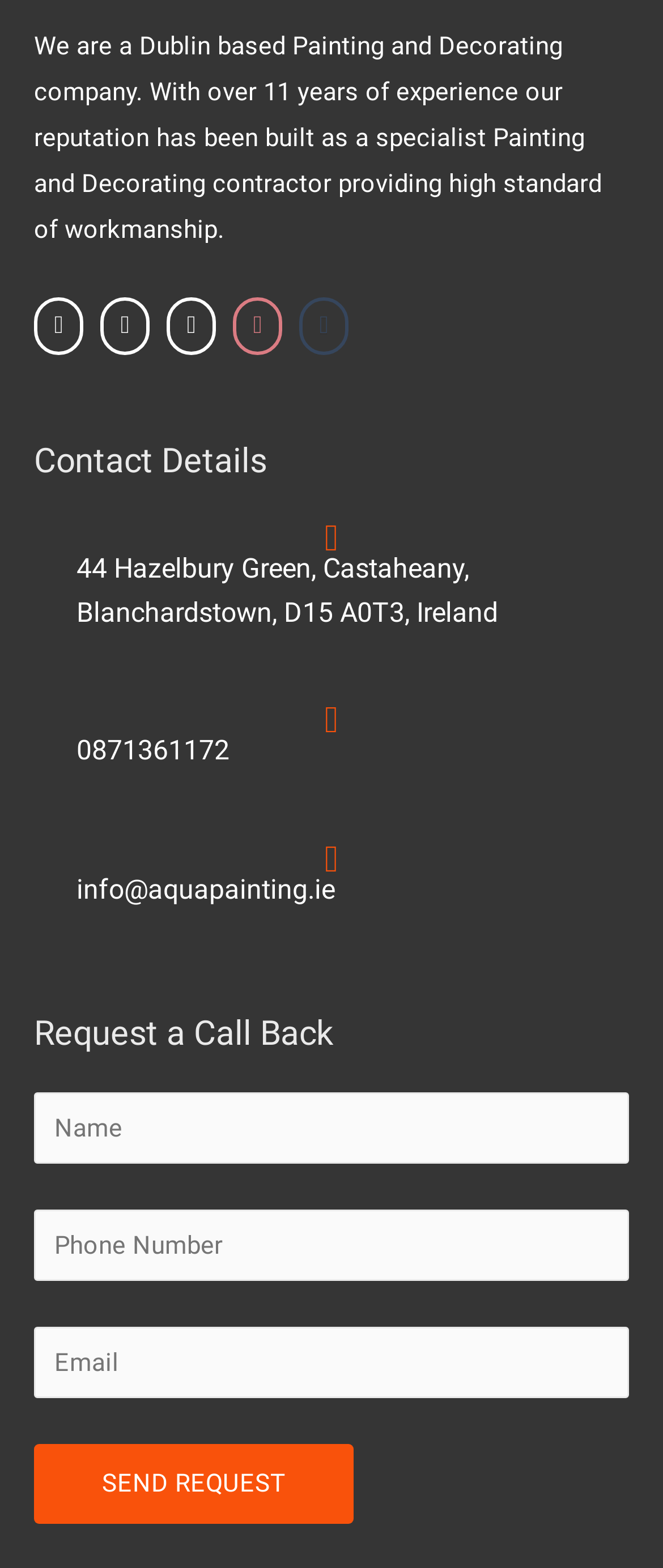What is the company's email address?
Please elaborate on the answer to the question with detailed information.

The company's email address can be found in the 'Contact Details' section, which is located below the first paragraph. The email address is listed as 'info@aquapainting.ie'.